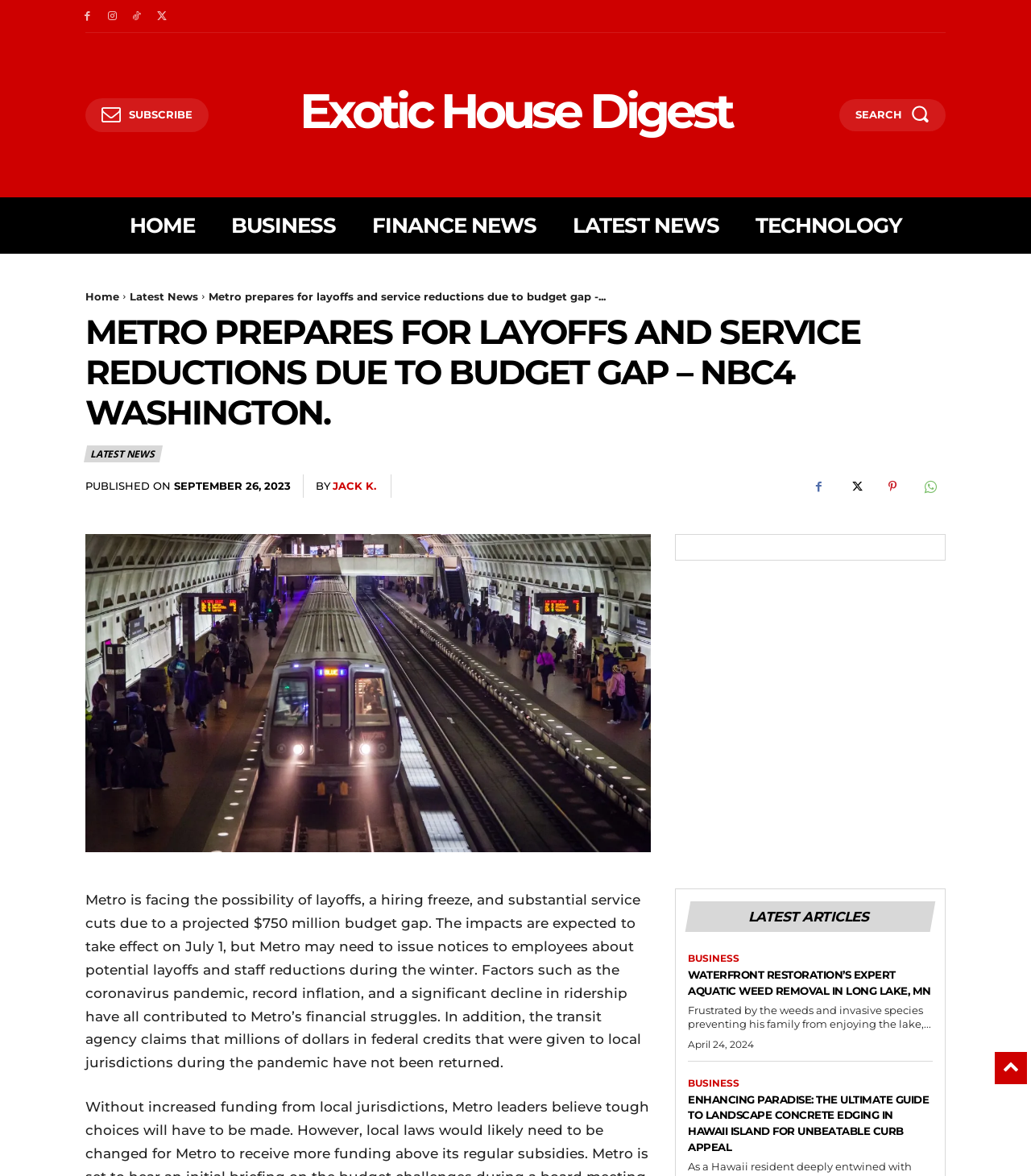What is the main topic of the article?
Can you provide a detailed and comprehensive answer to the question?

I determined this by reading the heading of the article, which states 'METRO PREPARES FOR LAYOFFS AND SERVICE REDUCTIONS DUE TO BUDGET GAP – NBC4 WASHINGTON.' This suggests that the article is primarily about the budget gap faced by Metro and its consequences.